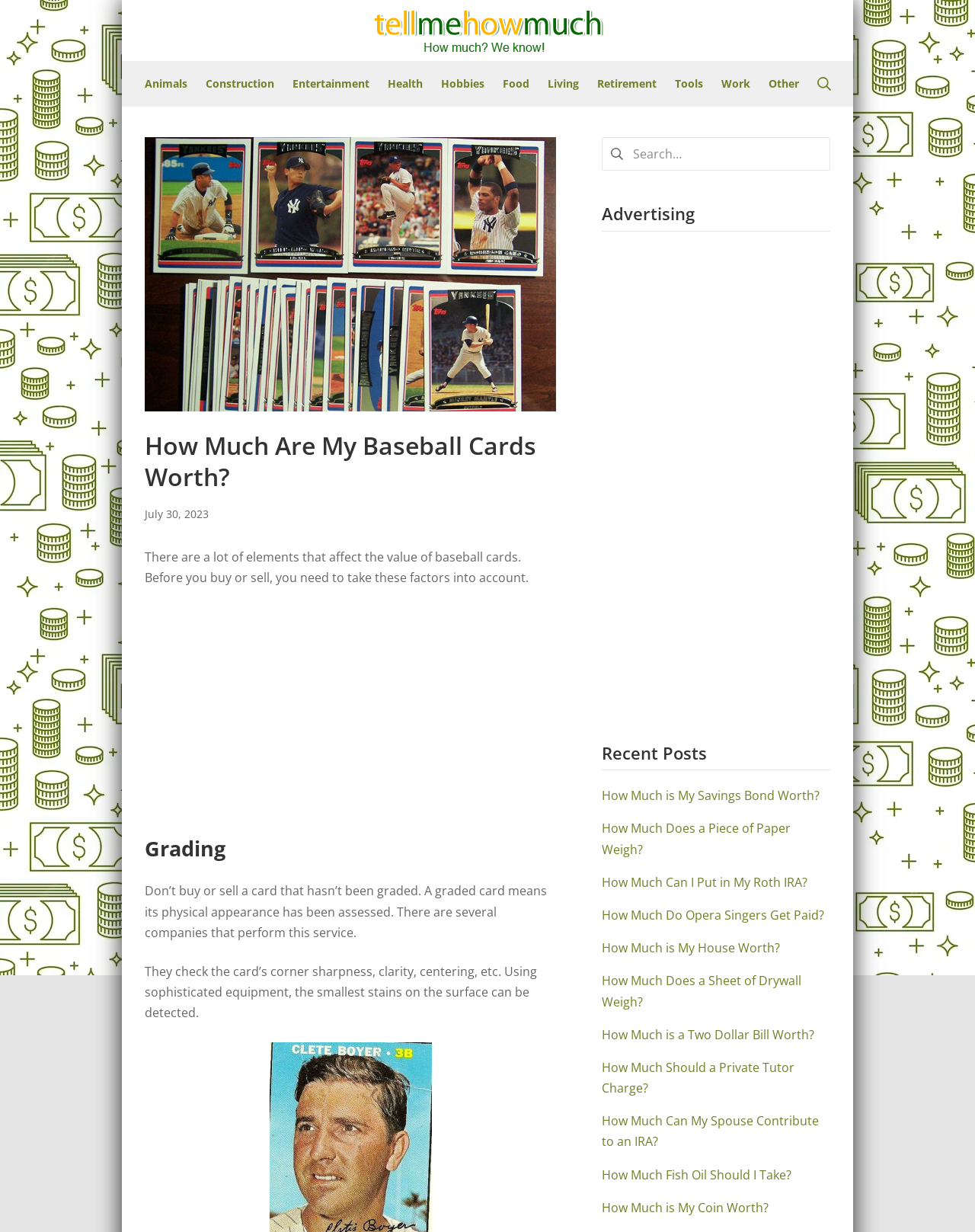What is the function of the 'Search' button?
Using the information from the image, provide a comprehensive answer to the question.

The function of the 'Search' button is to search for specific content on the webpage, as indicated by the search box and the button's label 'Search'.